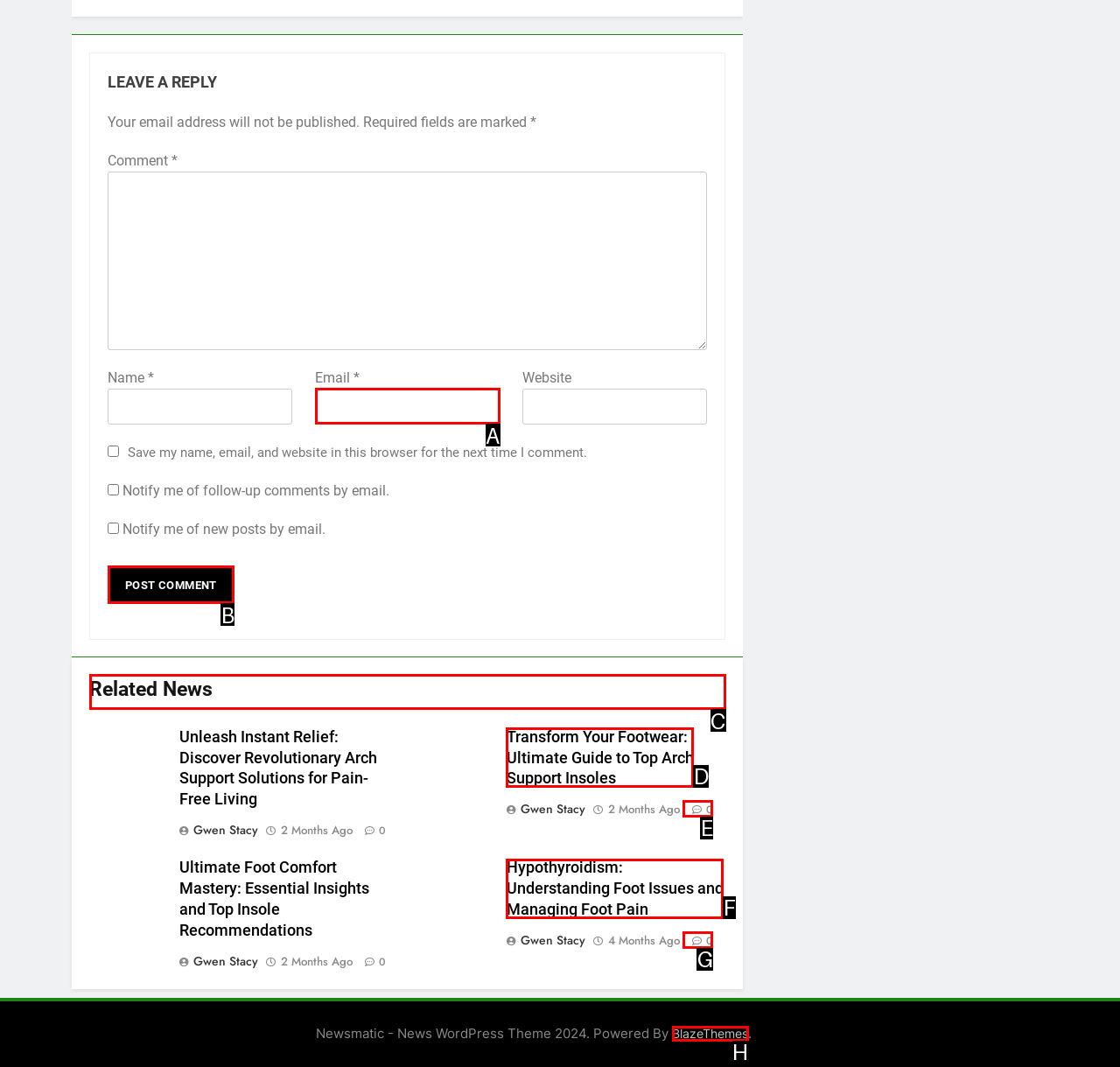Which UI element's letter should be clicked to achieve the task: View Power Manager 3.7.2 released news
Provide the letter of the correct choice directly.

None